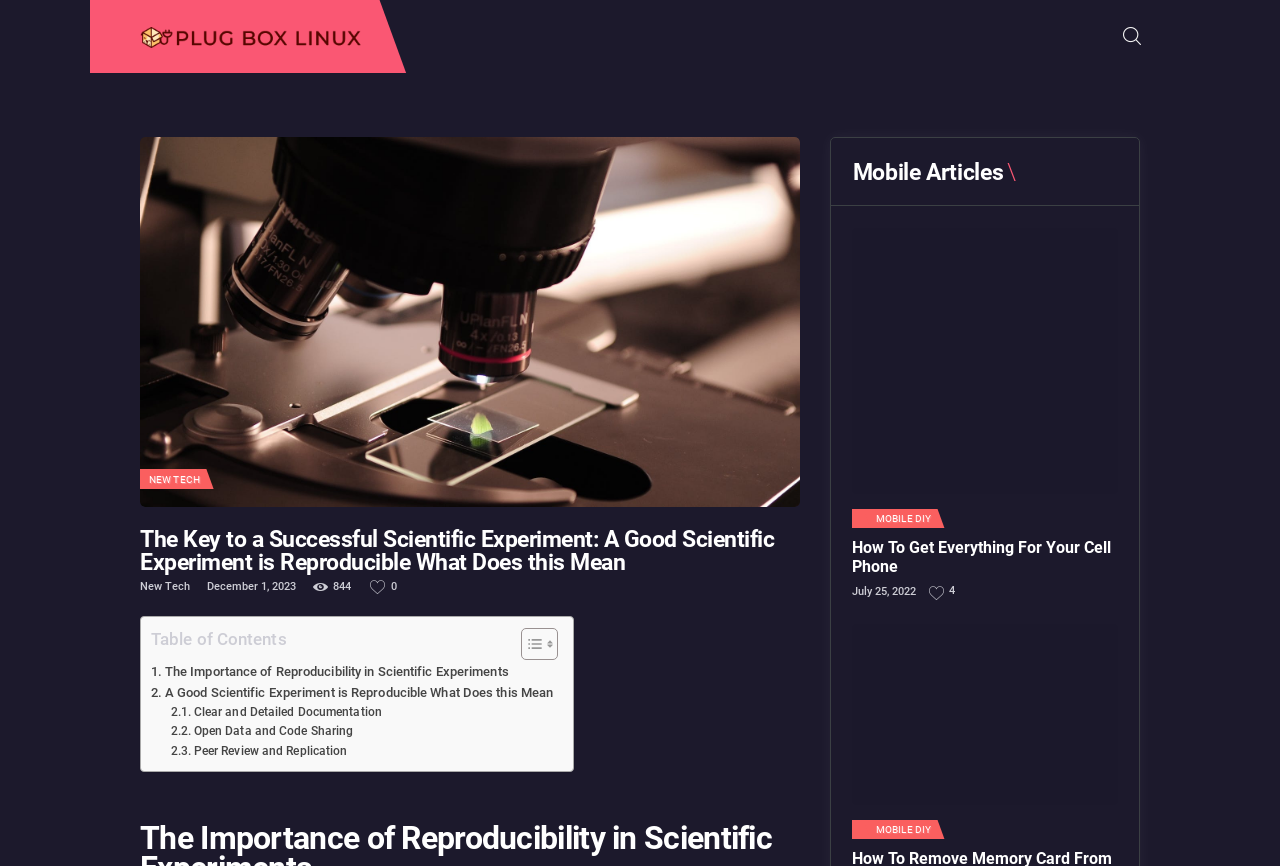Please provide the bounding box coordinate of the region that matches the element description: New Tech. Coordinates should be in the format (top-left x, top-left y, bottom-right x, bottom-right y) and all values should be between 0 and 1.

[0.109, 0.67, 0.148, 0.685]